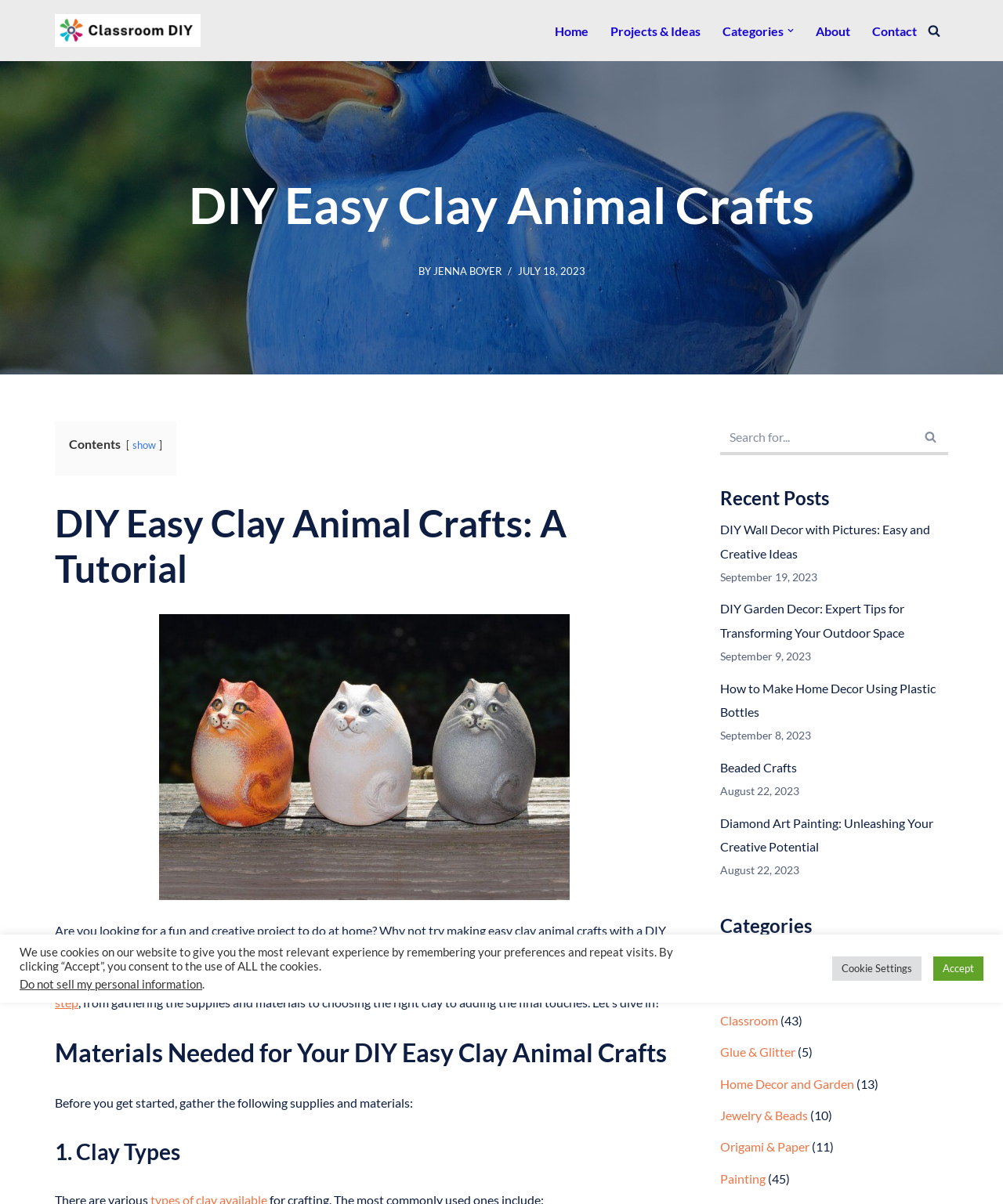Answer in one word or a short phrase: 
What type of clay is used in the tutorial?

Polymer clay